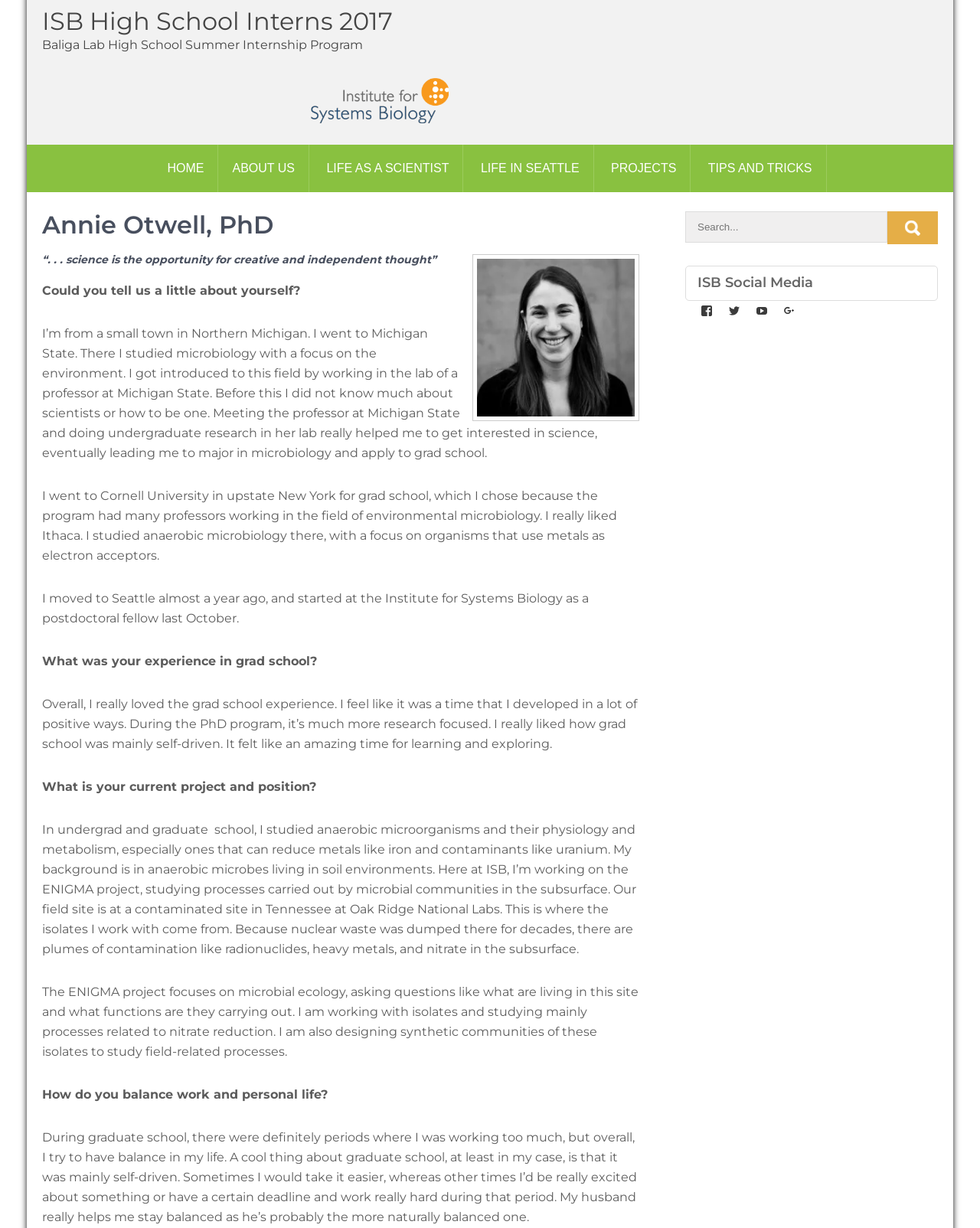Provide the bounding box coordinates for the specified HTML element described in this description: "ISB High School Interns 2017". The coordinates should be four float numbers ranging from 0 to 1, in the format [left, top, right, bottom].

[0.043, 0.005, 0.401, 0.029]